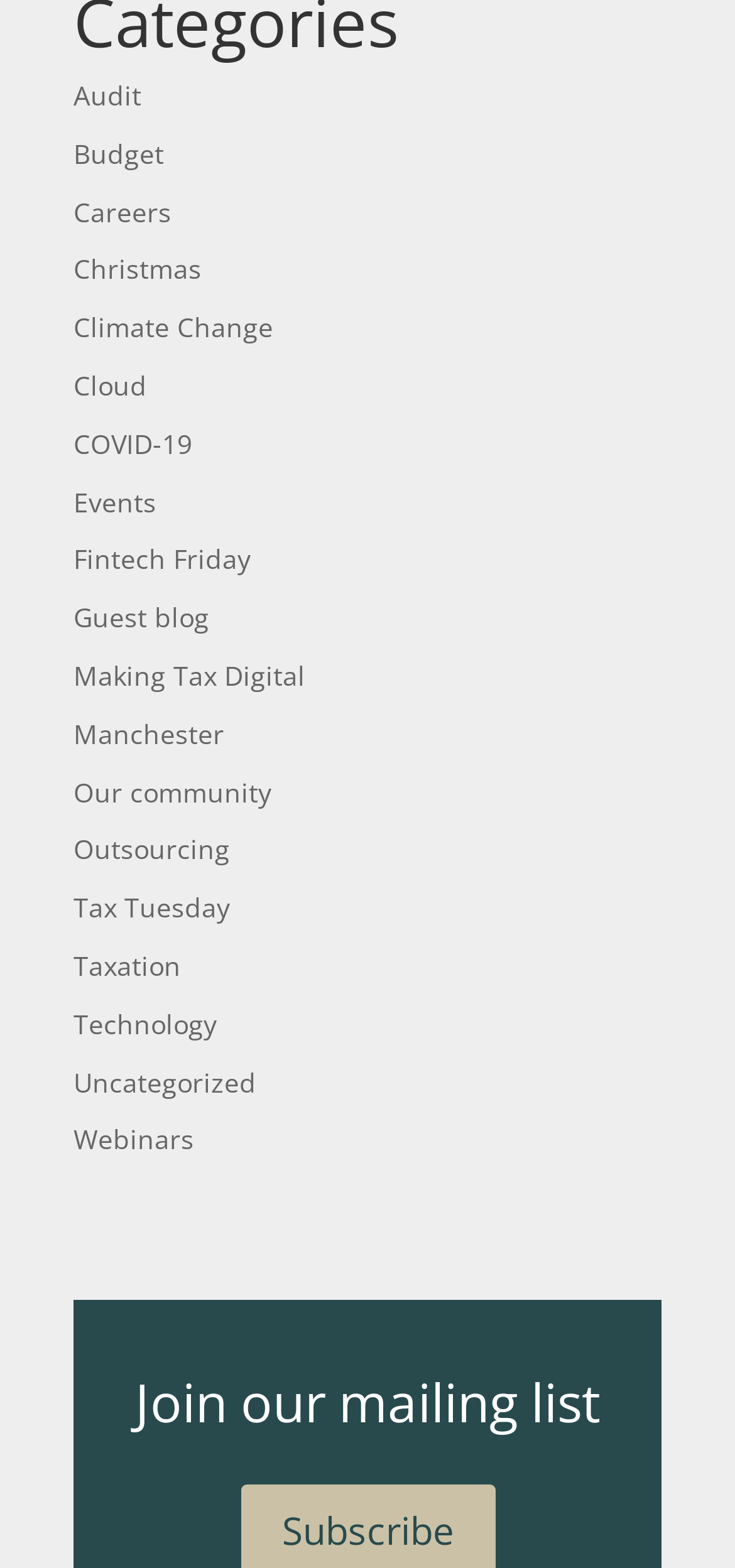Please identify the bounding box coordinates of the element I need to click to follow this instruction: "Explore Fintech Friday".

[0.1, 0.345, 0.341, 0.368]